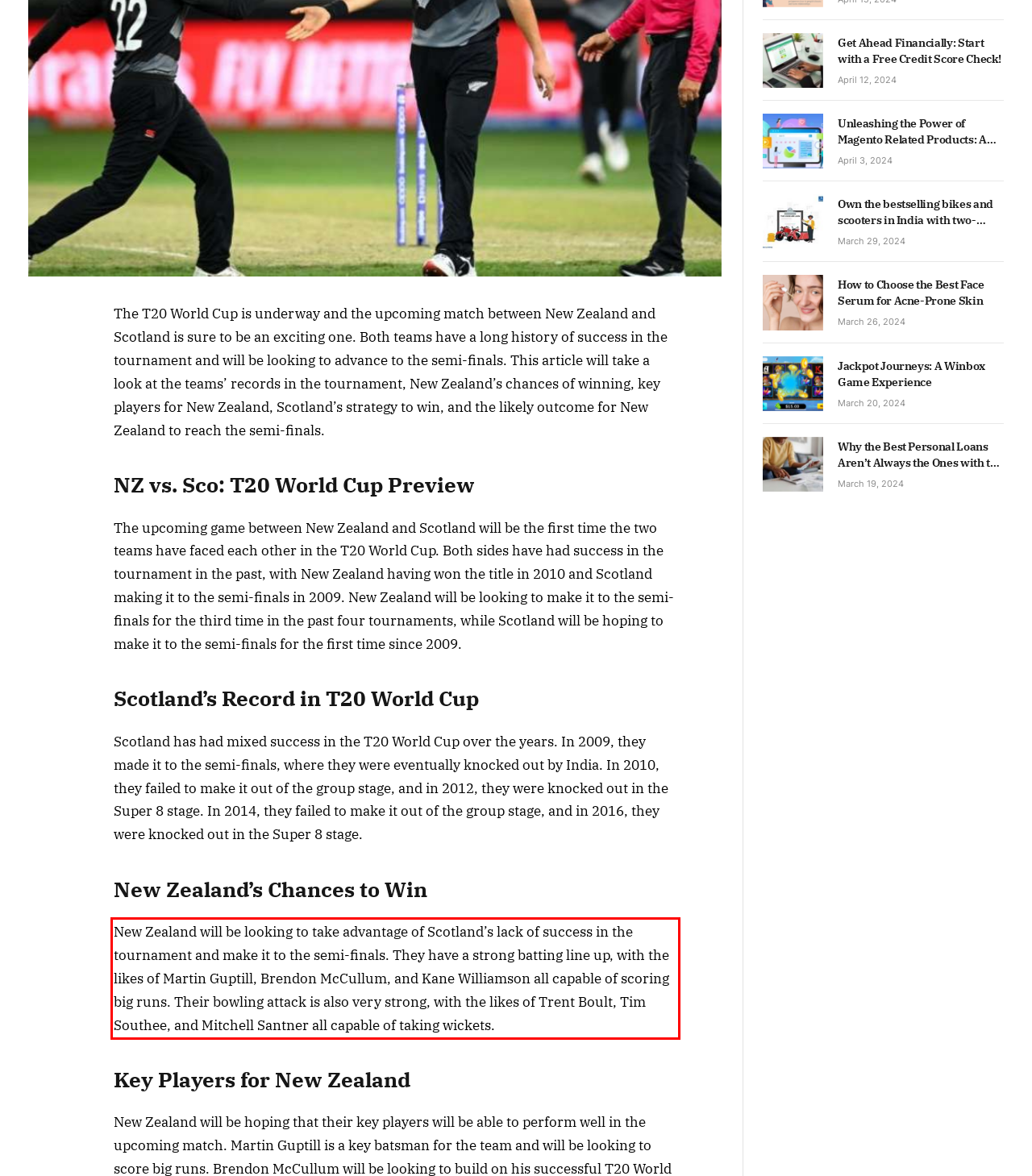Given a screenshot of a webpage with a red bounding box, please identify and retrieve the text inside the red rectangle.

New Zealand will be looking to take advantage of Scotland’s lack of success in the tournament and make it to the semi-finals. They have a strong batting line up, with the likes of Martin Guptill, Brendon McCullum, and Kane Williamson all capable of scoring big runs. Their bowling attack is also very strong, with the likes of Trent Boult, Tim Southee, and Mitchell Santner all capable of taking wickets.